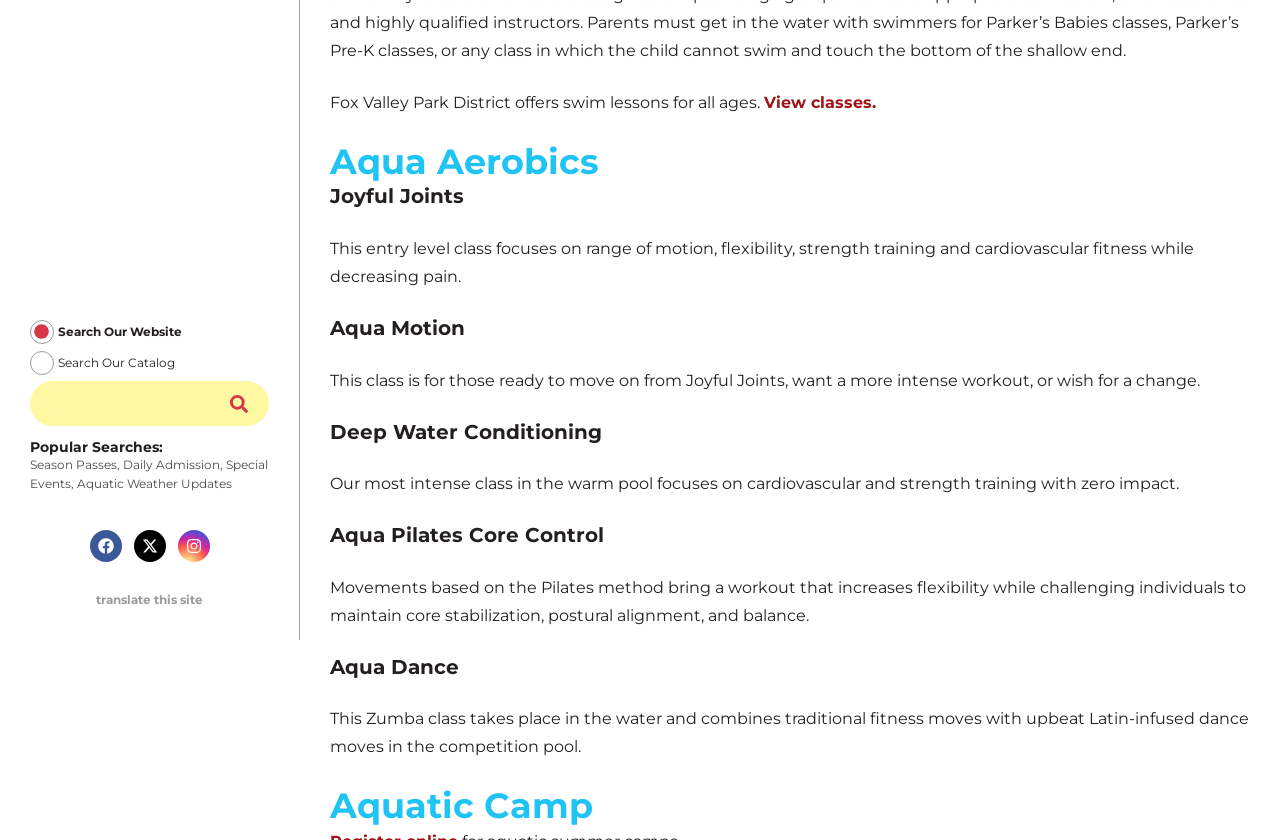Using the format (top-left x, top-left y, bottom-right x, bottom-right y), provide the bounding box coordinates for the described UI element. All values should be floating point numbers between 0 and 1: parent_node: Search name="s" title="Search for:"

[0.023, 0.454, 0.21, 0.507]